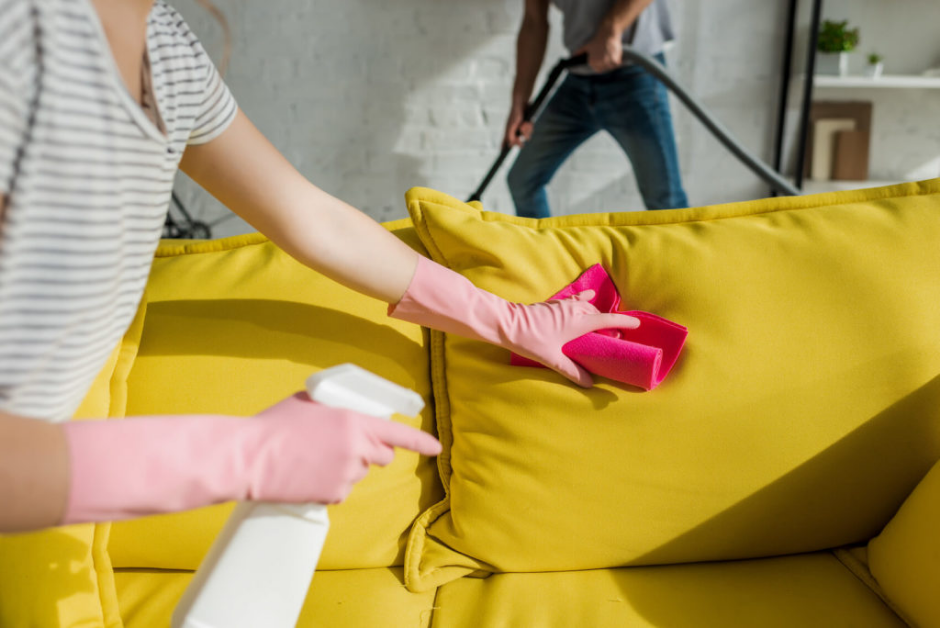Offer a detailed narrative of what is shown in the image.

In this vibrant image, a person wearing pink rubber gloves is actively engaged in cleaning a bright yellow couch. The individual is holding a spray bottle in one hand and a pink cleaning cloth in the other, focusing on wiping down the couch to remove dirt and stains. The sunny yellow fabric of the couch contrasts beautifully with the soft, neutral background, highlighting the importance of maintaining a clean and inviting living space. In the background, another person is seen using a vacuum cleaner, contributing to the overall cleaning effort within the room. This dynamic scene captures the essence of home care and the collaborative effort of keeping the living environment tidy and fresh.